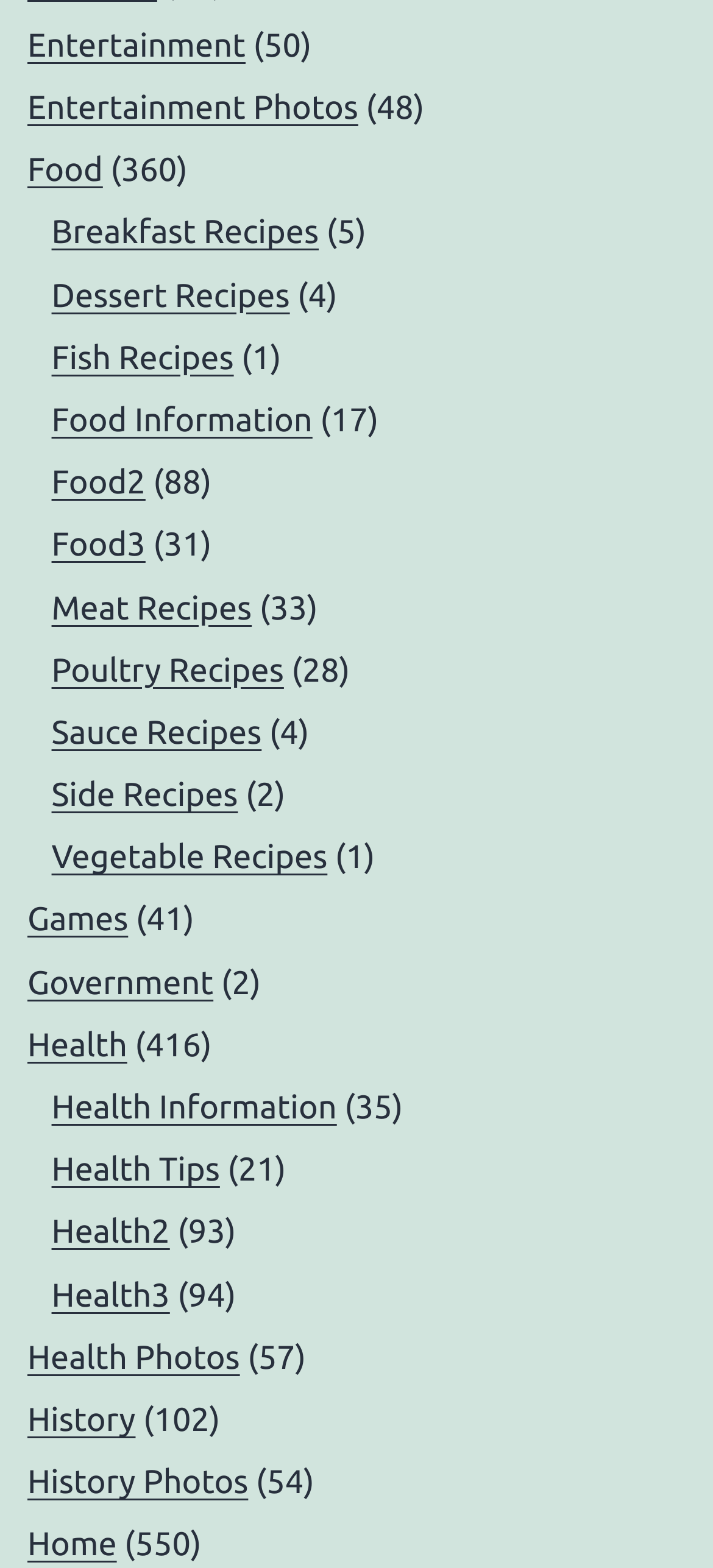What is the second most popular food category?
Using the image as a reference, answer the question in detail.

I looked at the numbers in parentheses next to each food category link and found that 'Food2' has the second highest number, which is 88. This suggests that it is the second most popular food category.